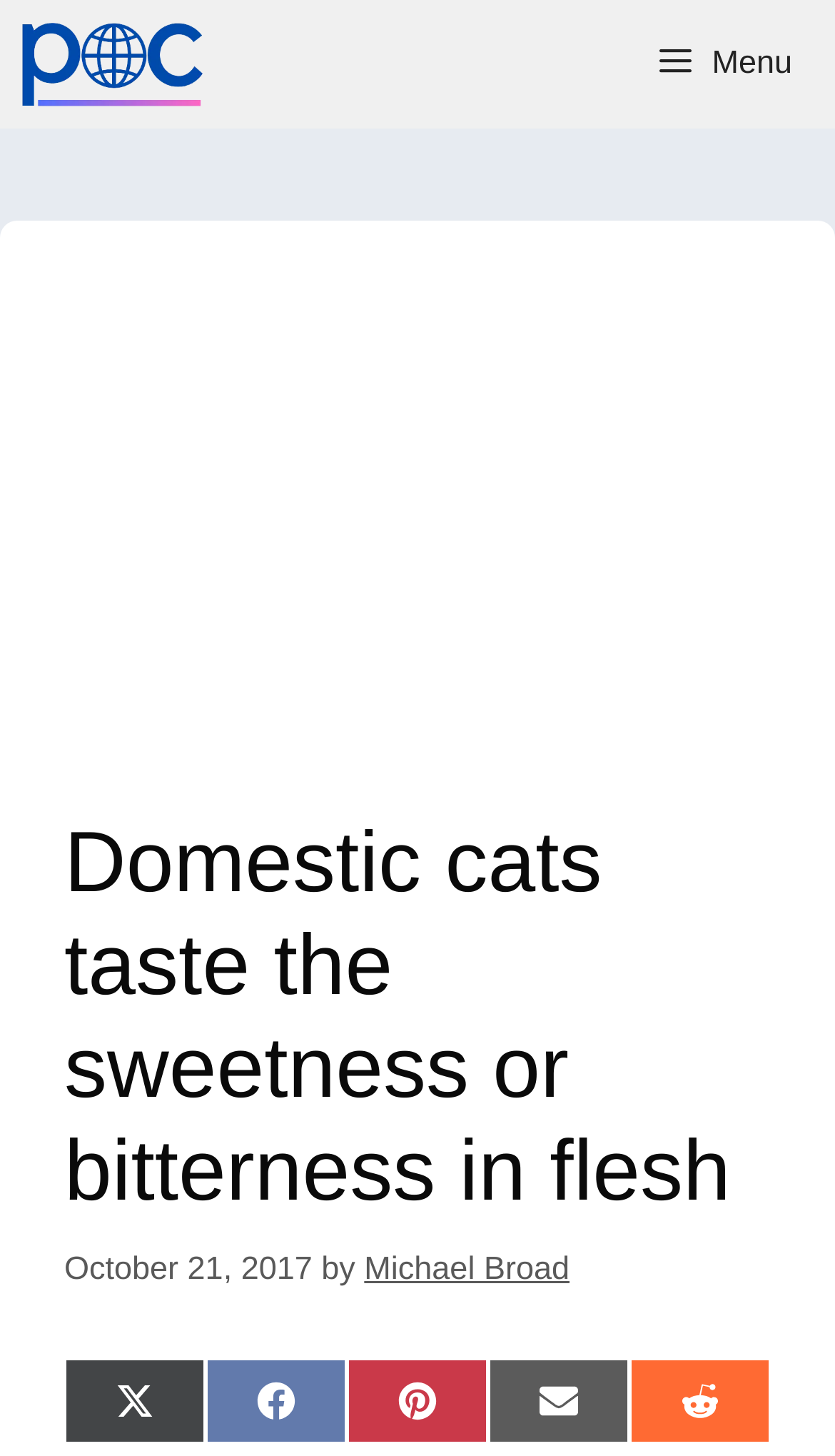How many social media sharing options are available?
Using the image, answer in one word or phrase.

5